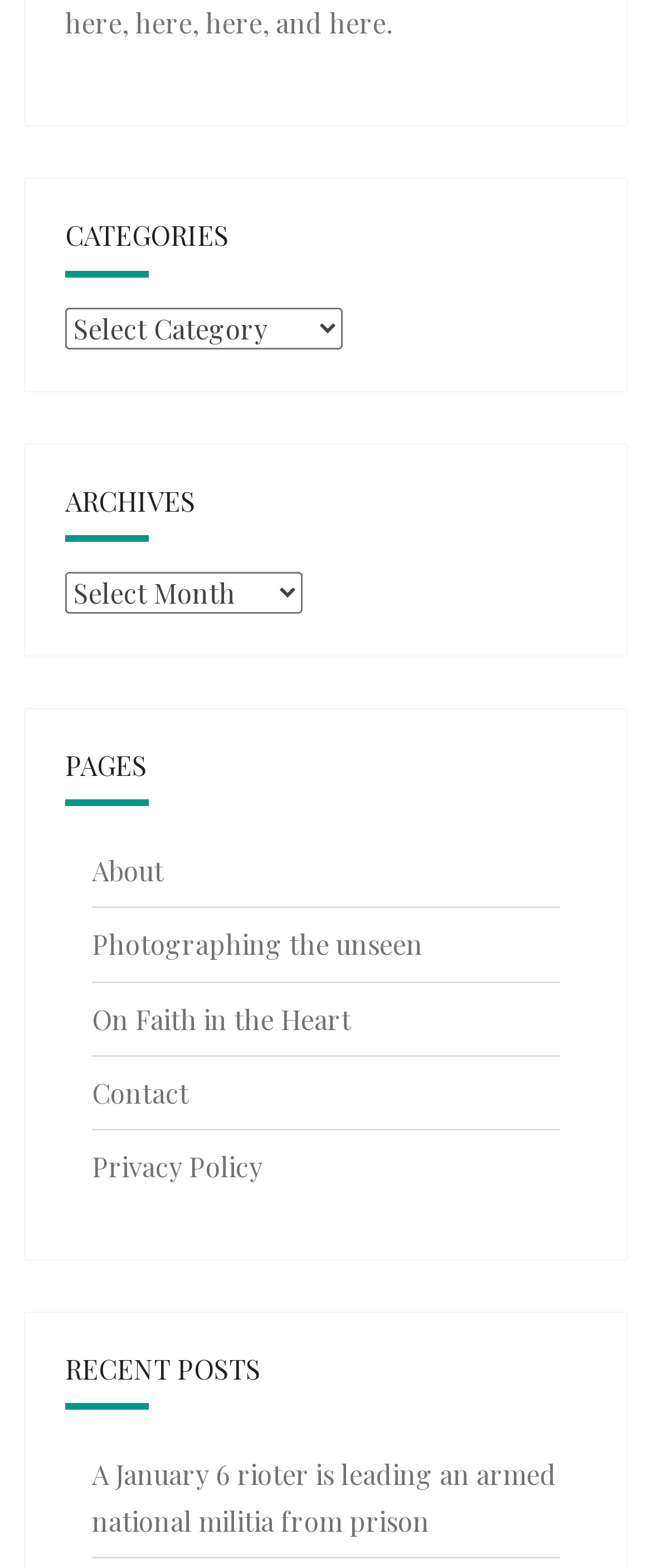Provide the bounding box coordinates for the area that should be clicked to complete the instruction: "View posts published on June 1, 2024".

None